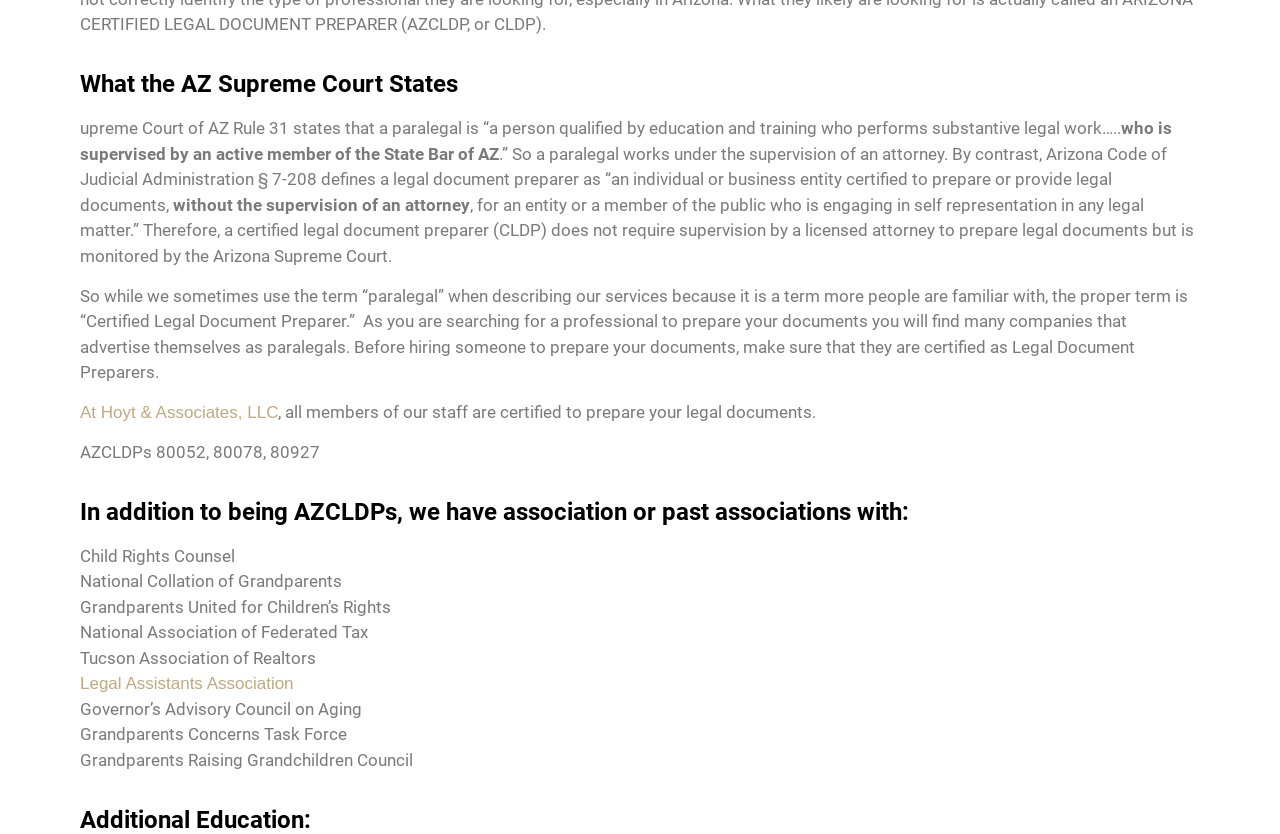What is a paralegal according to AZ Supreme Court?
Based on the image, give a one-word or short phrase answer.

A person qualified by education and training